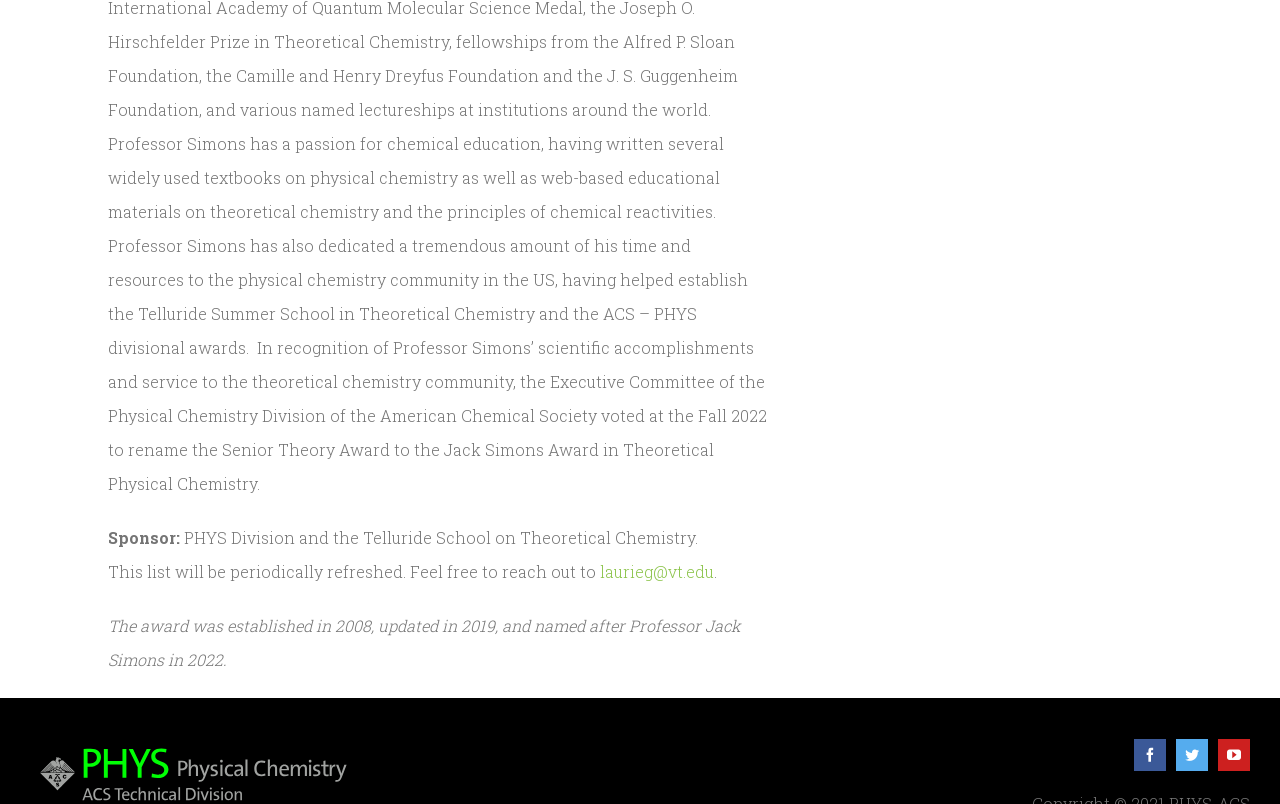What is the email address to contact for the award?
Refer to the image and provide a thorough answer to the question.

The email address to contact for the award is mentioned in the text 'Feel free to reach out to laurieg@vt.edu' which is located in the middle of the webpage.